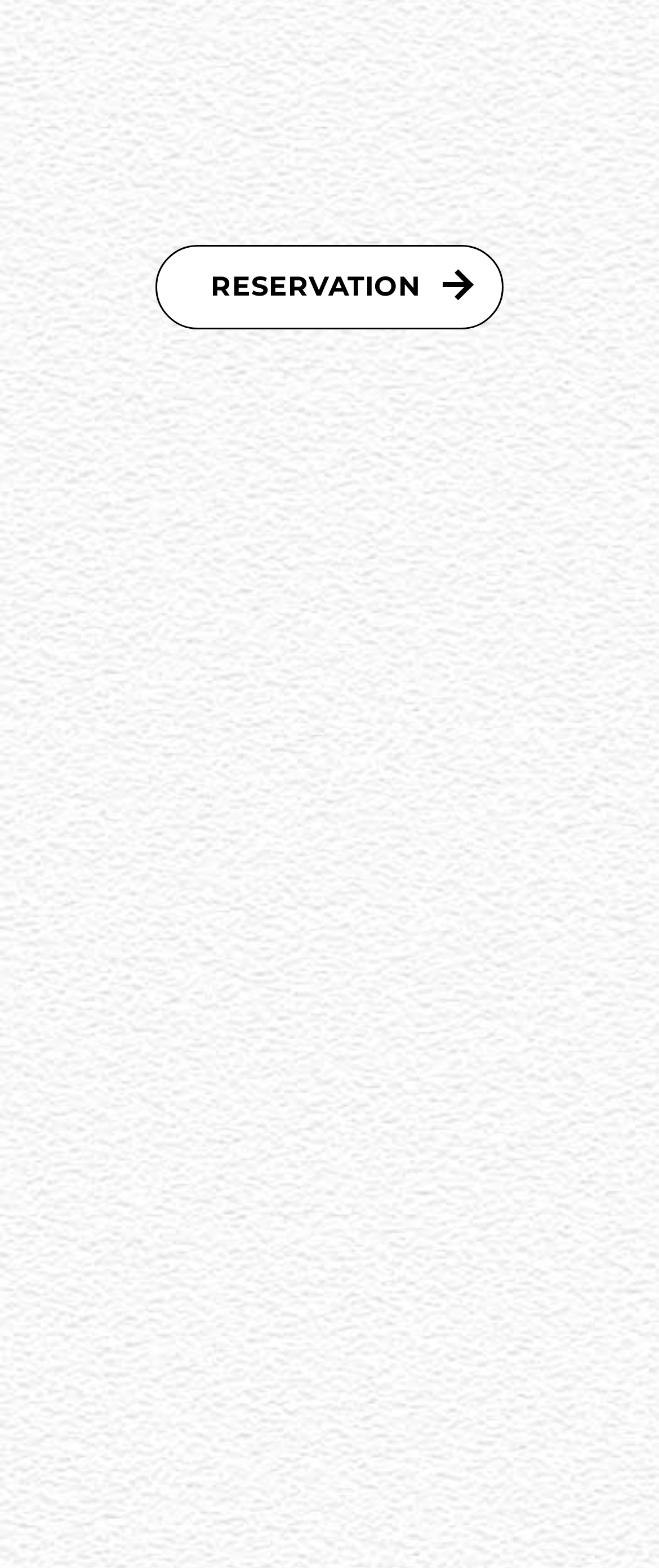What is the purpose of the 'RESERVATION' link?
Please give a detailed answer to the question using the information shown in the image.

The 'RESERVATION' link is prominently displayed on the webpage, suggesting that it is a call-to-action for users to make a reservation. The context of the webpage, which appears to be about ecolodges, further supports this conclusion.